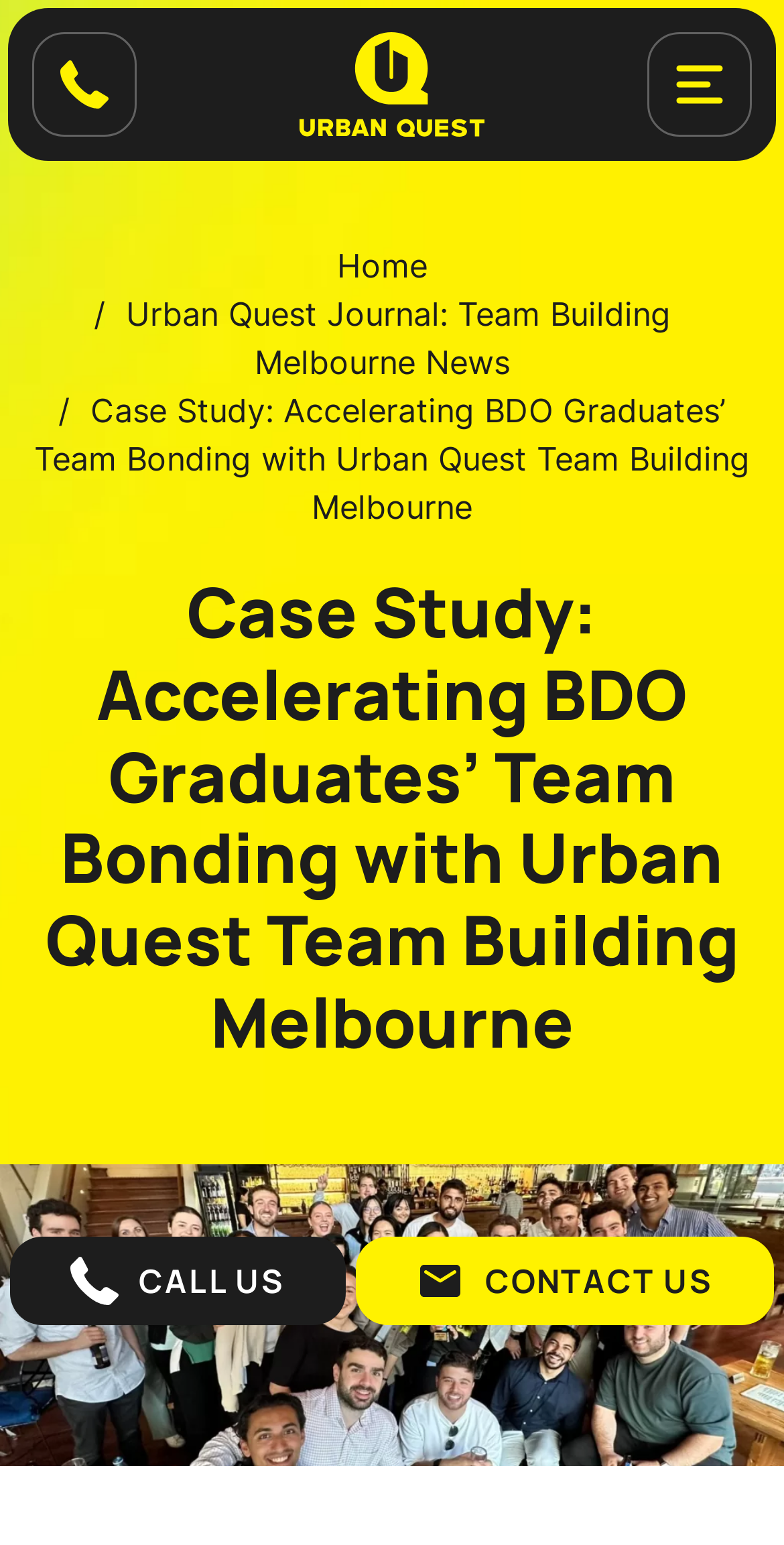What is the company name of the graduates?
Using the image provided, answer with just one word or phrase.

BDO Australia